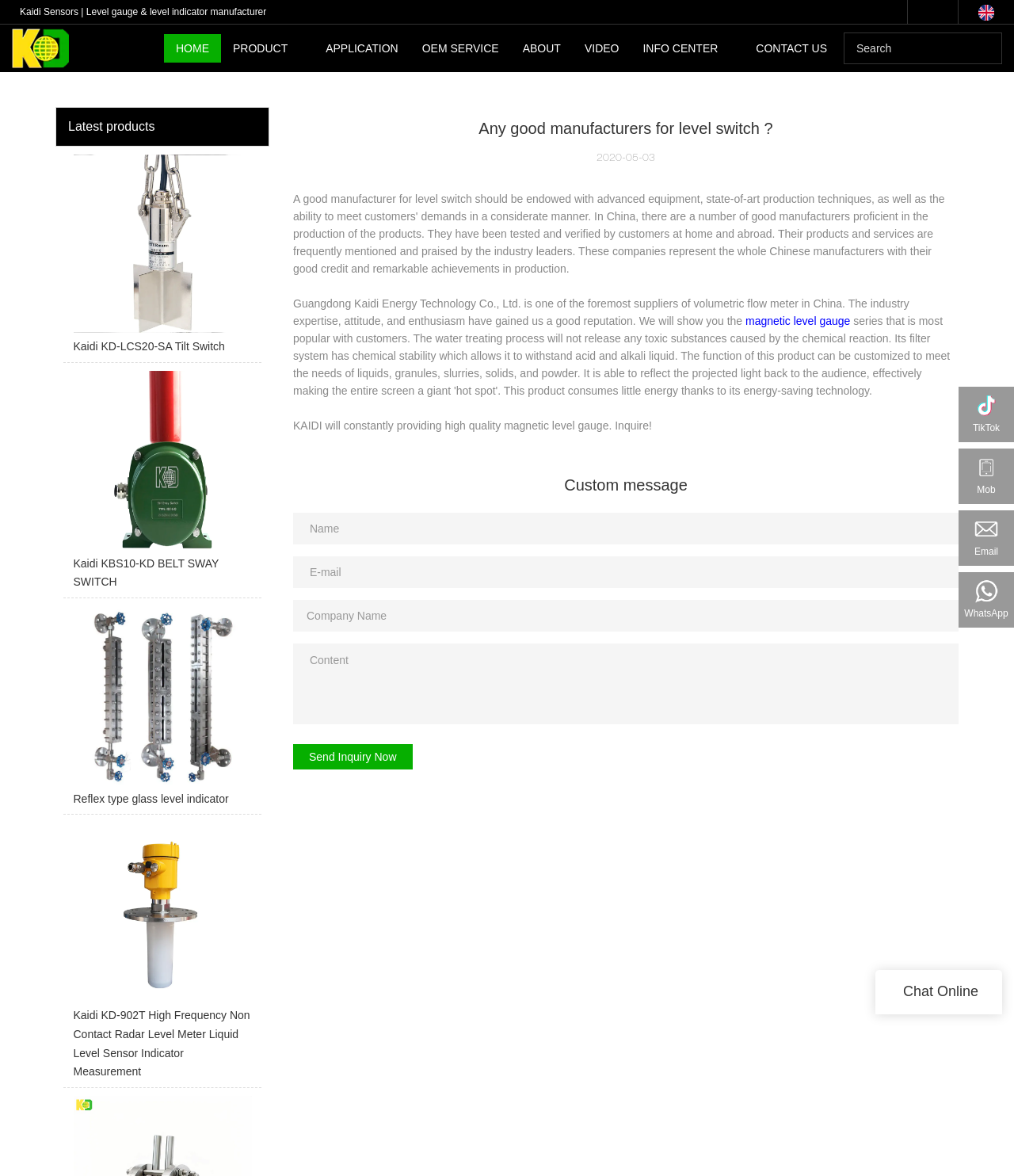What is the purpose of the 'Send Inquiry Now' button?
Please answer the question with a detailed and comprehensive explanation.

I determined this by looking at the context of the button, which is surrounded by text fields for name, email, company name, and content, suggesting that it is used to send a message or inquiry to the company.